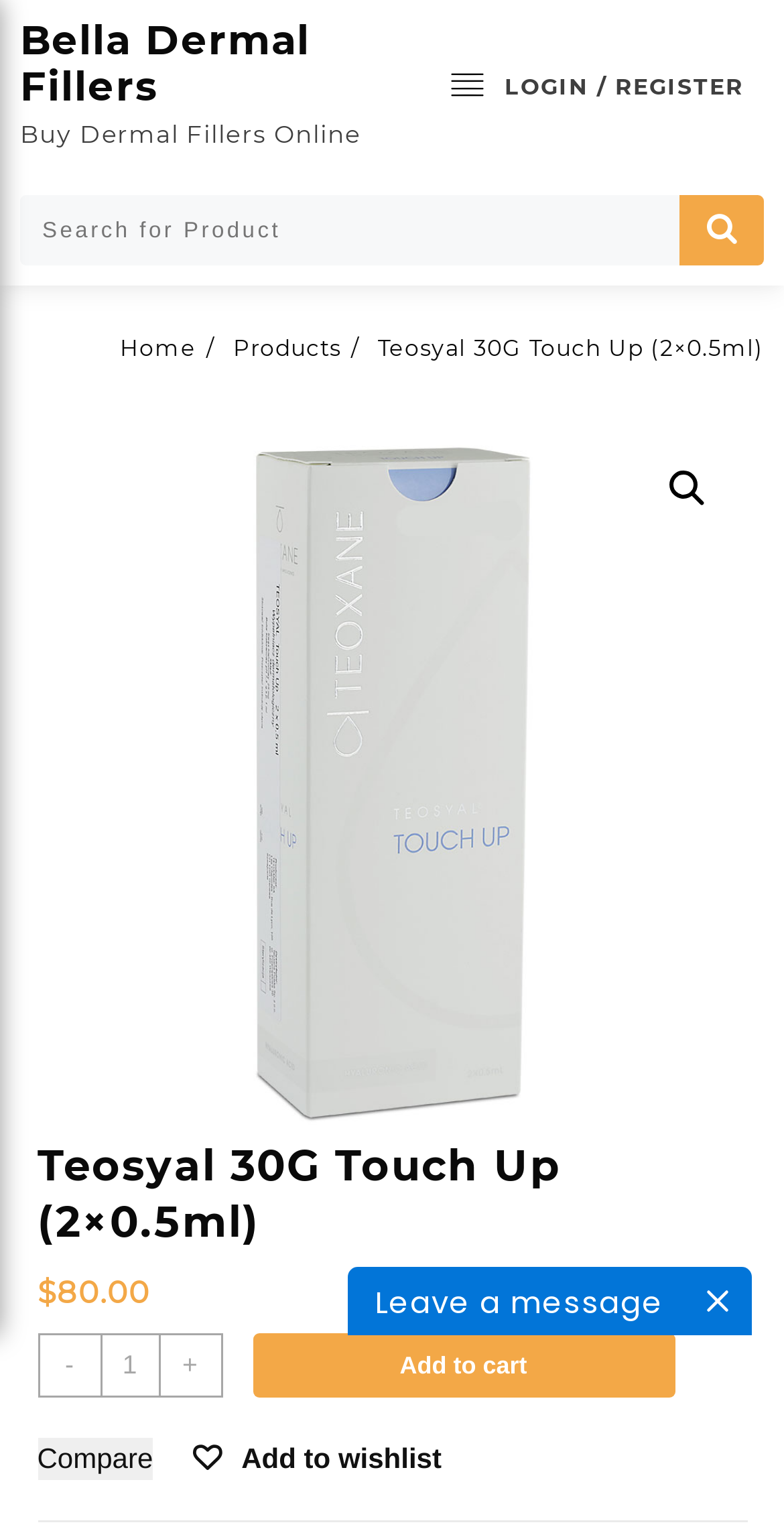Provide the bounding box coordinates of the HTML element this sentence describes: "+". The bounding box coordinates consist of four float numbers between 0 and 1, i.e., [left, top, right, bottom].

[0.204, 0.869, 0.281, 0.909]